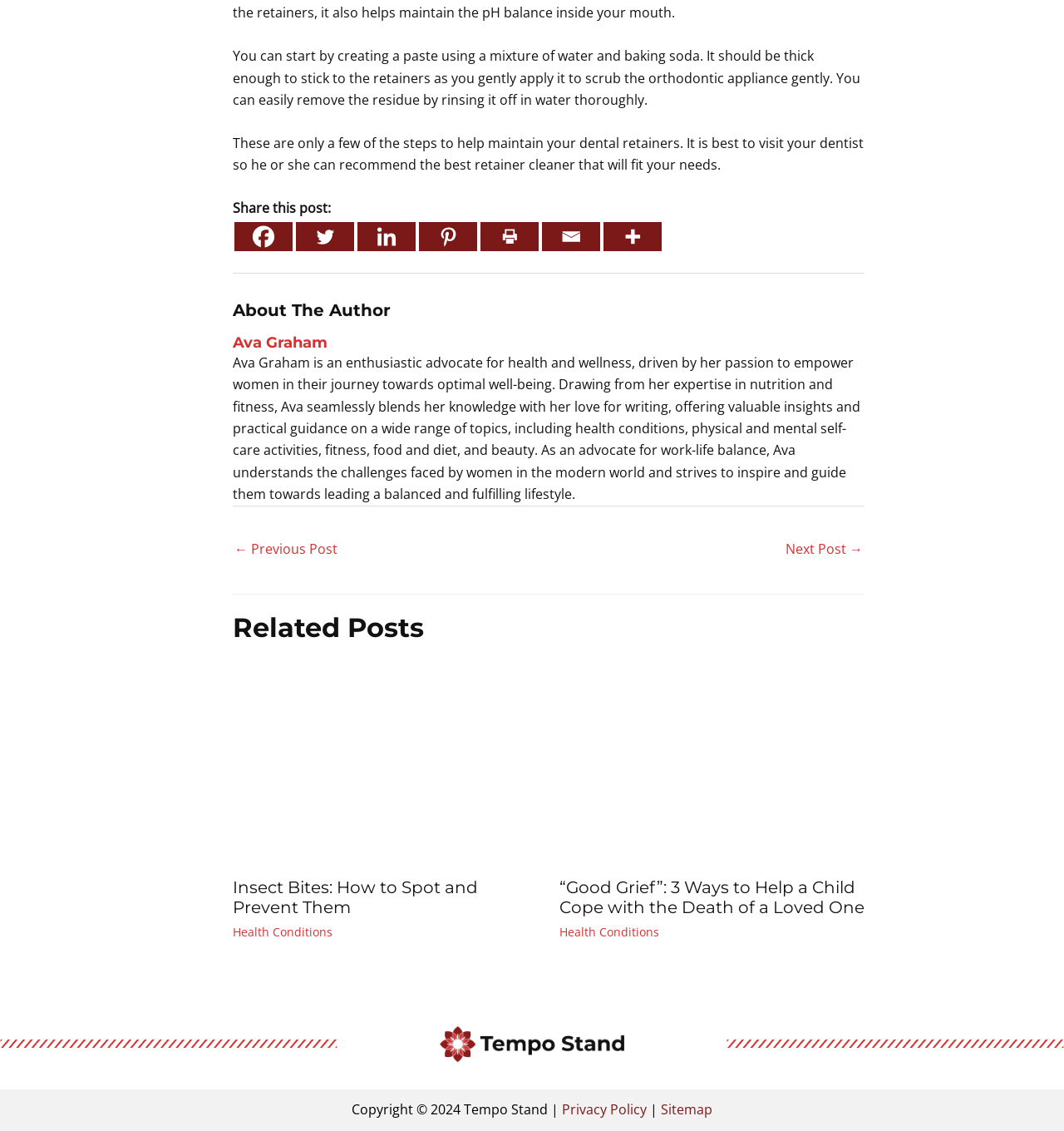Refer to the image and provide an in-depth answer to the question: 
Who is the author of the article?

The author's name is mentioned in the 'About The Author' section, and a brief bio is provided, describing her as an enthusiastic advocate for health and wellness.